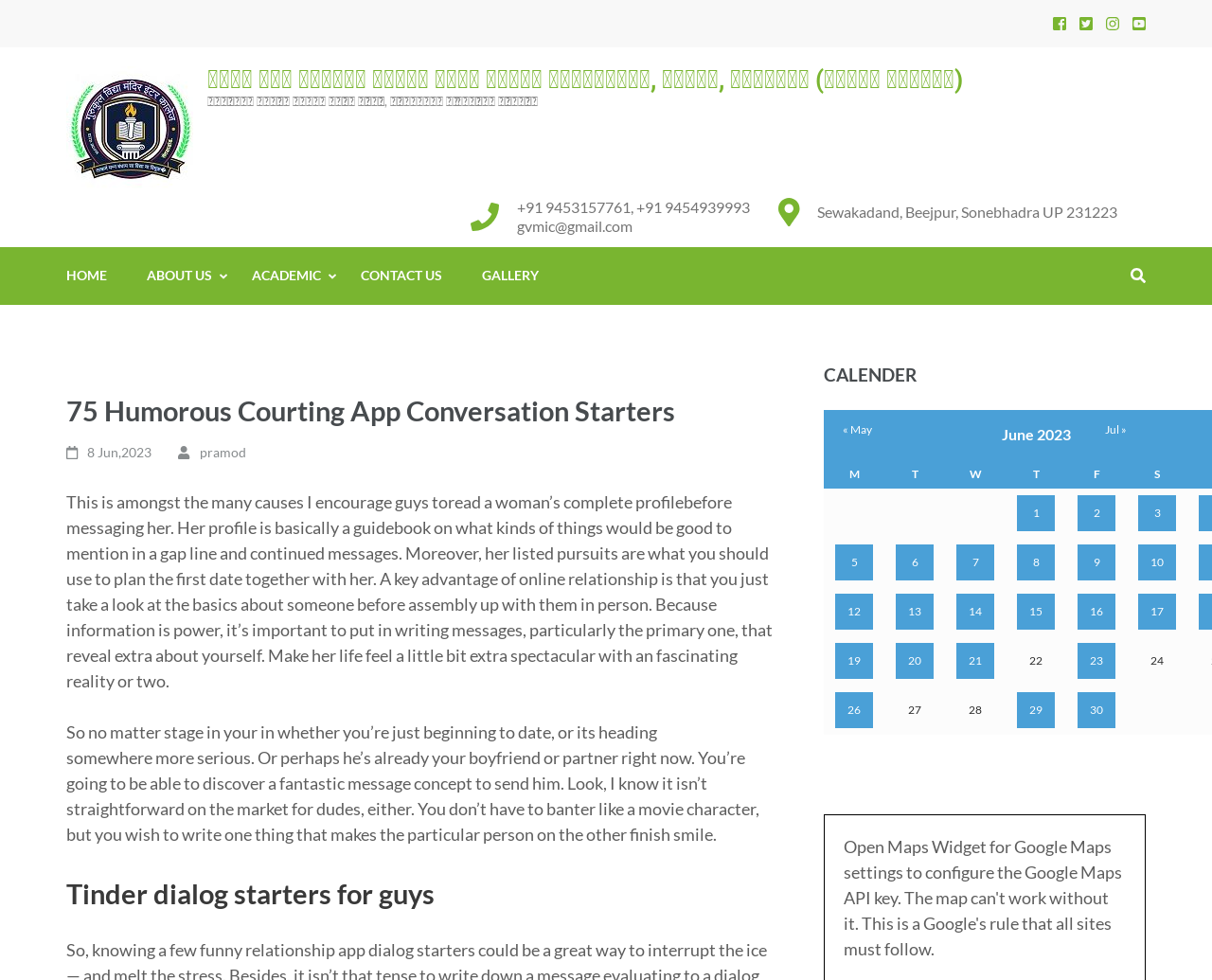Find the bounding box coordinates for the UI element whose description is: "29". The coordinates should be four float numbers between 0 and 1, in the format [left, top, right, bottom].

[0.839, 0.707, 0.87, 0.743]